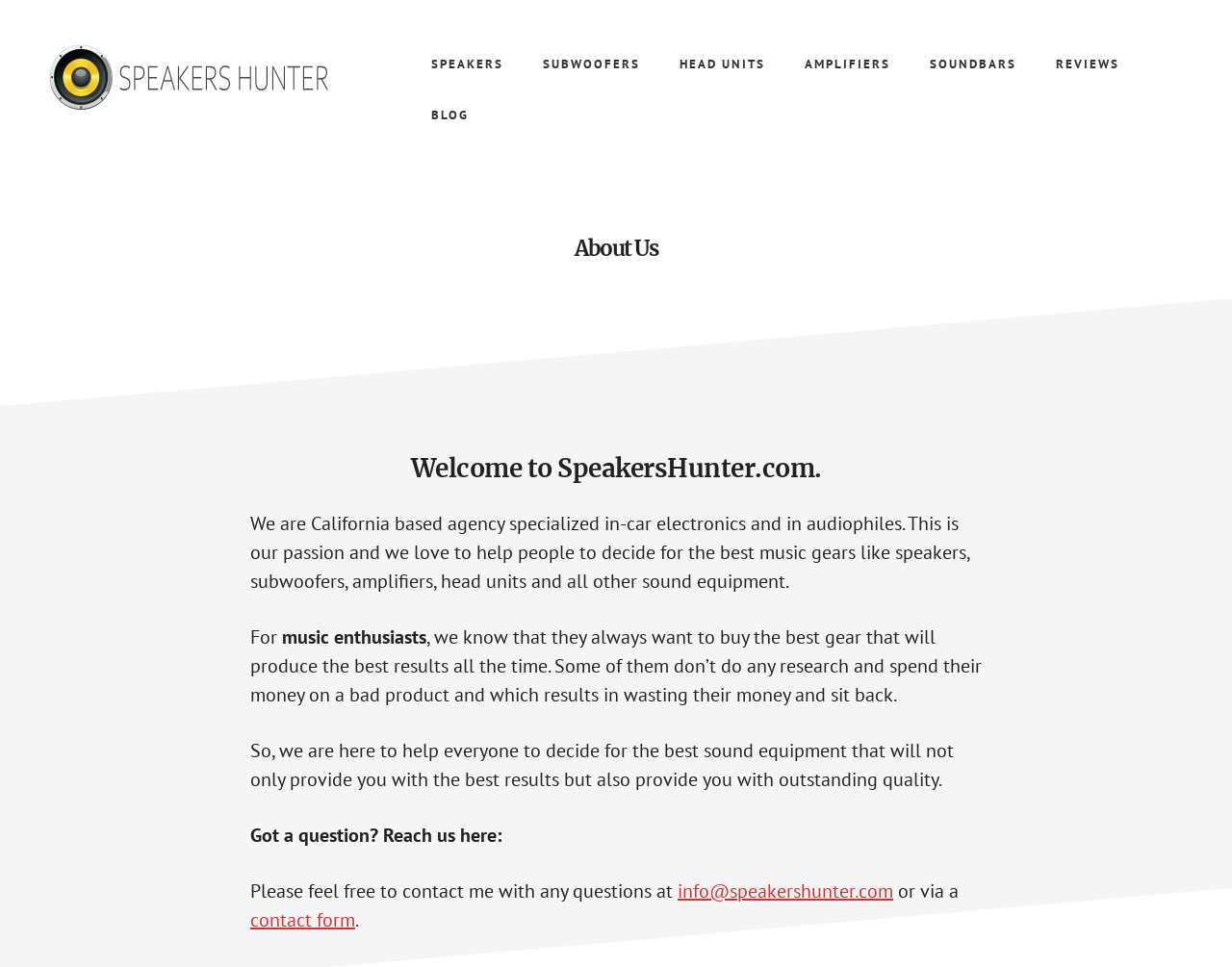What type of products does the website specialize in?
Look at the screenshot and provide an in-depth answer.

The website specializes in music gears and in-car electronics, as mentioned in the text 'We are California based agency specialized in-car electronics and in audiophiles.' This suggests that the website is focused on providing information and resources related to music gears and in-car electronics.